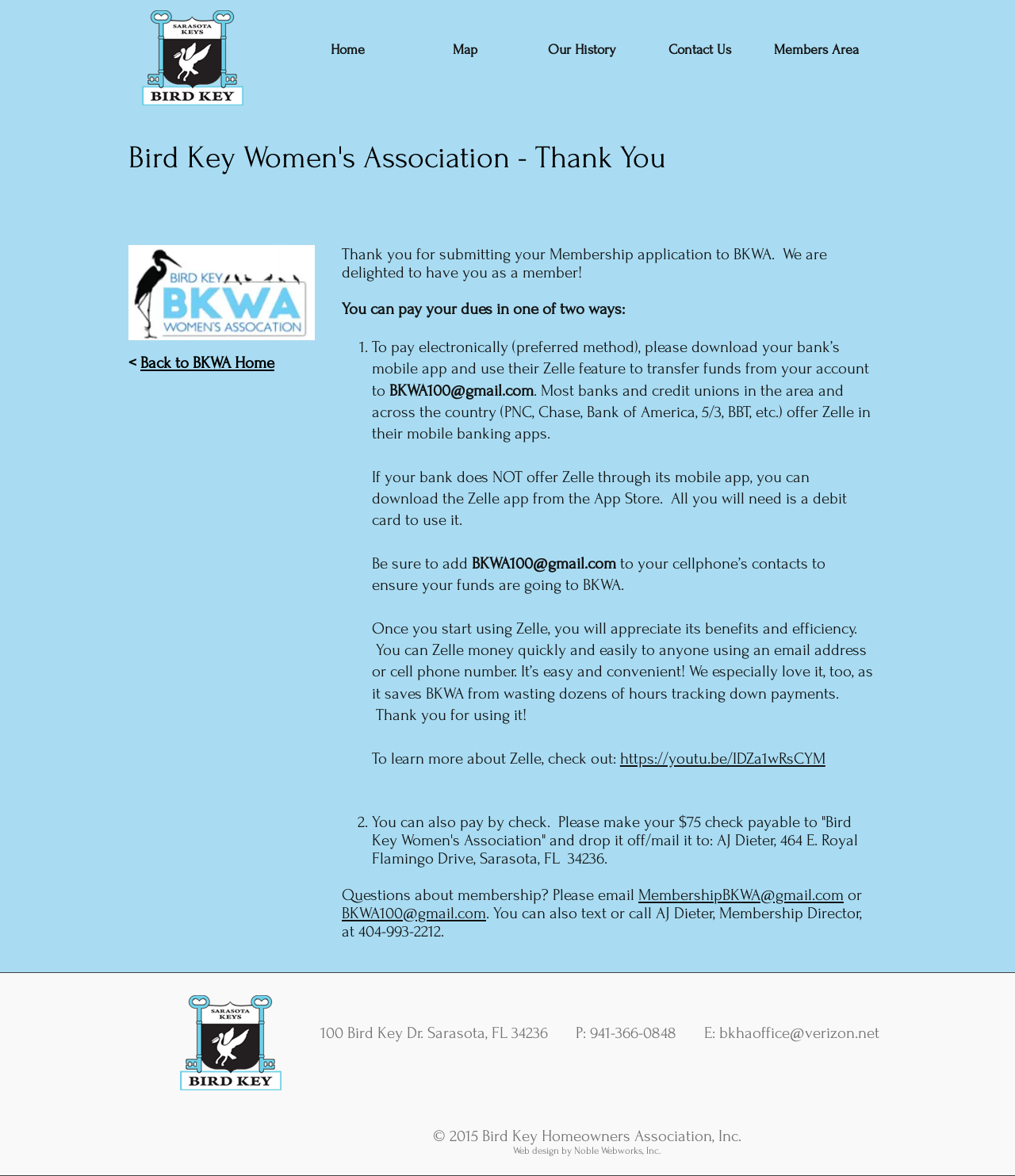Using the information from the screenshot, answer the following question thoroughly:
What is the email address for membership questions?

I found the answer by looking at the text 'Questions about membership? Please email' which is followed by the email address.